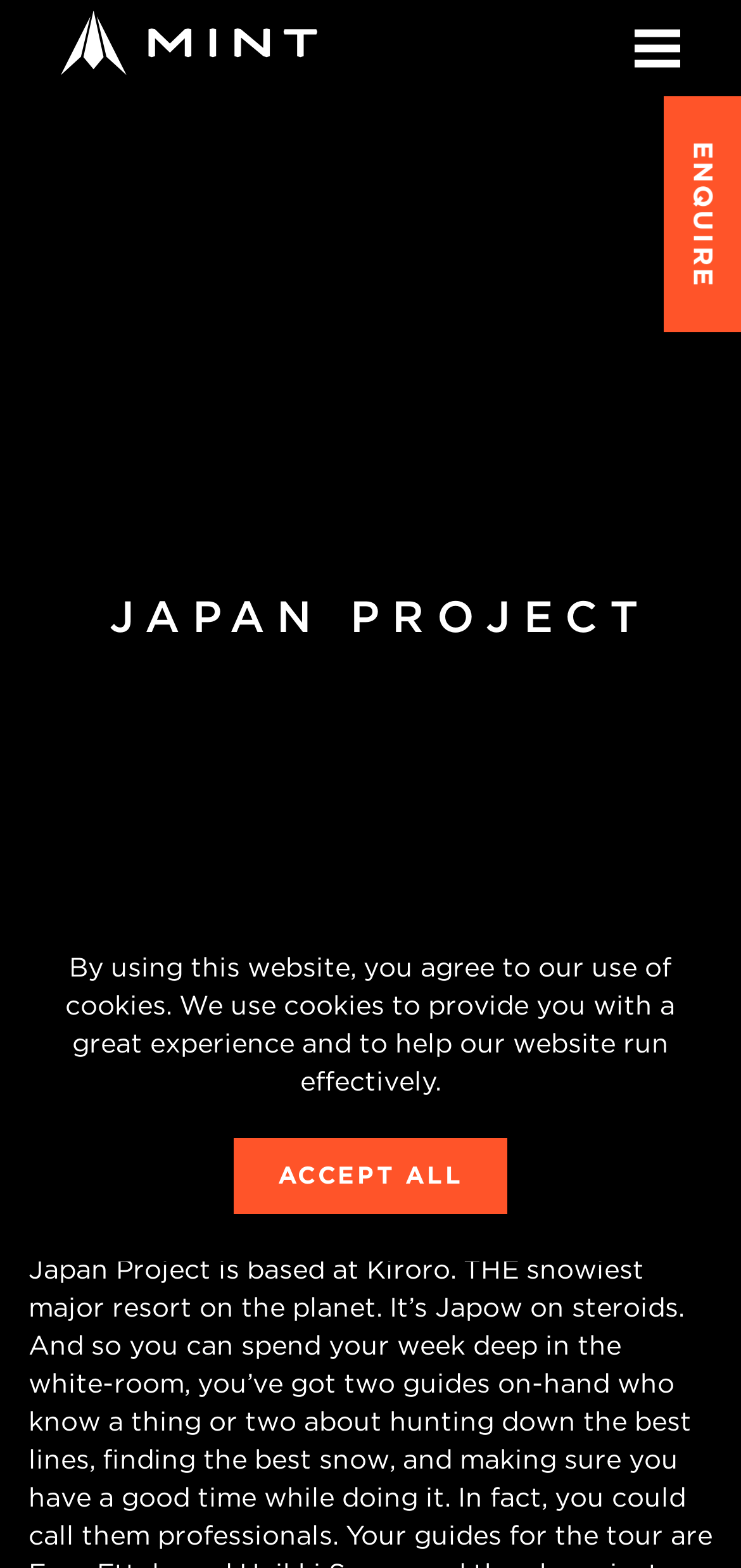Please provide a one-word or phrase answer to the question: 
What is the main topic of this website?

Japan Project